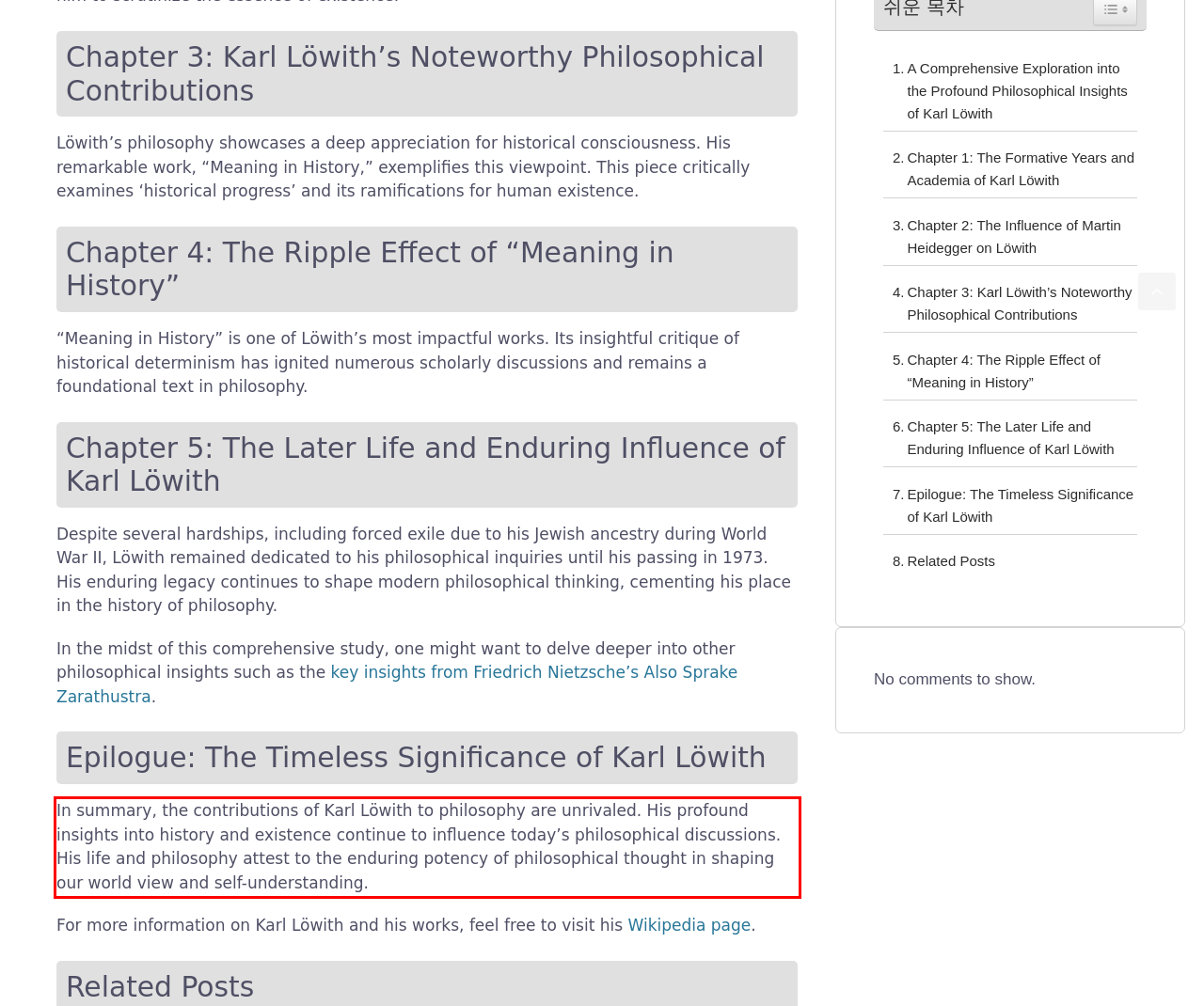Look at the provided screenshot of the webpage and perform OCR on the text within the red bounding box.

In summary, the contributions of Karl Löwith to philosophy are unrivaled. His profound insights into history and existence continue to influence today’s philosophical discussions. His life and philosophy attest to the enduring potency of philosophical thought in shaping our world view and self-understanding.